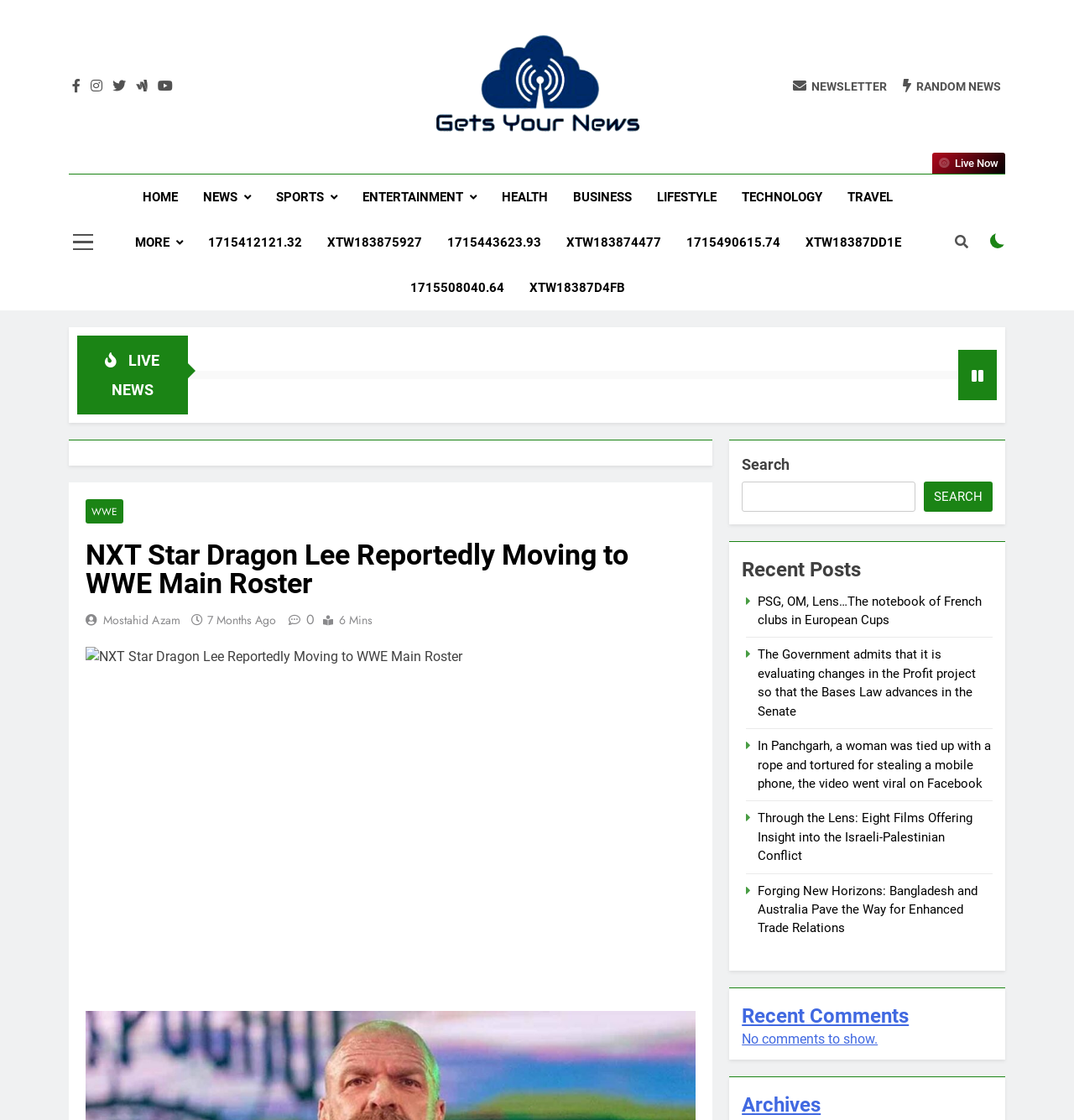Given the element description: "Live Now", predict the bounding box coordinates of the UI element it refers to, using four float numbers between 0 and 1, i.e., [left, top, right, bottom].

[0.868, 0.136, 0.936, 0.155]